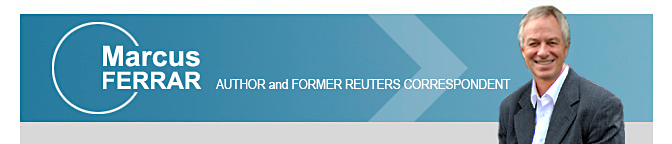Give a short answer to this question using one word or a phrase:
What is Marcus Ferrar wearing in the image?

A smart jacket